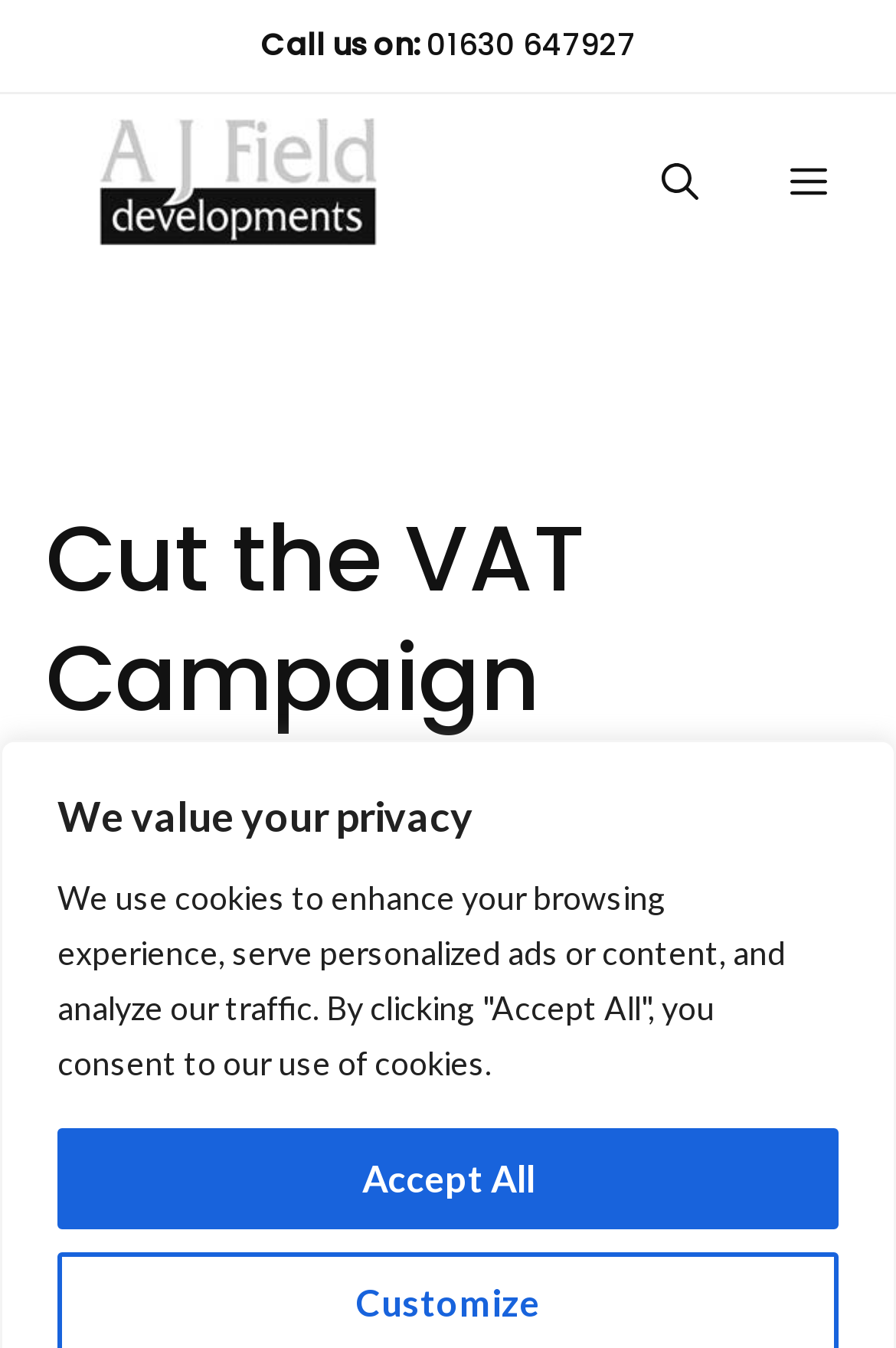Identify and provide the main heading of the webpage.

Cut the VAT Campaign Today